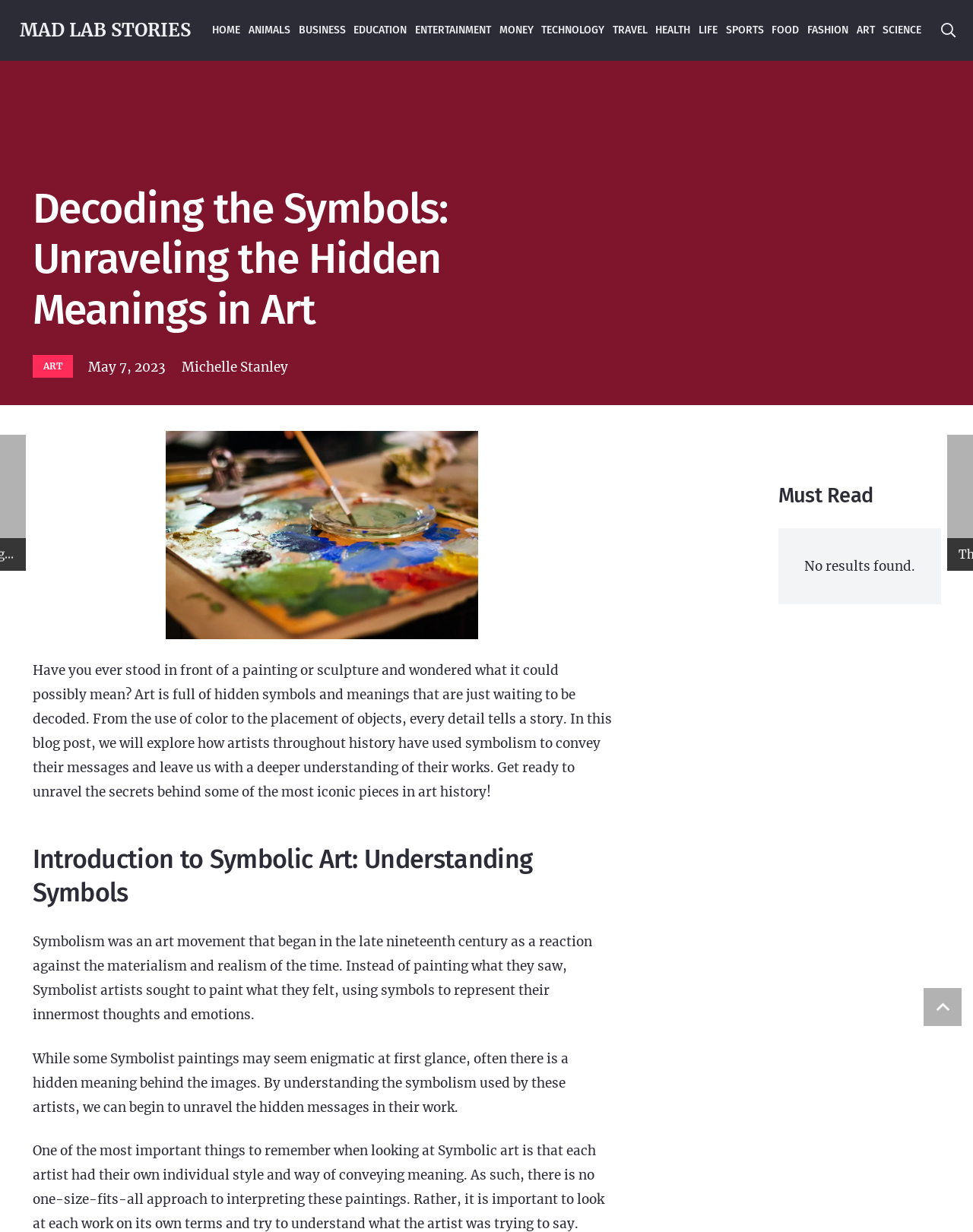What is the purpose of the article?
Offer a detailed and full explanation in response to the question.

I determined the answer by reading the article's introduction, which states that the article will 'explore how artists throughout history have used symbolism to convey their messages and leave us with a deeper understanding of their works'.